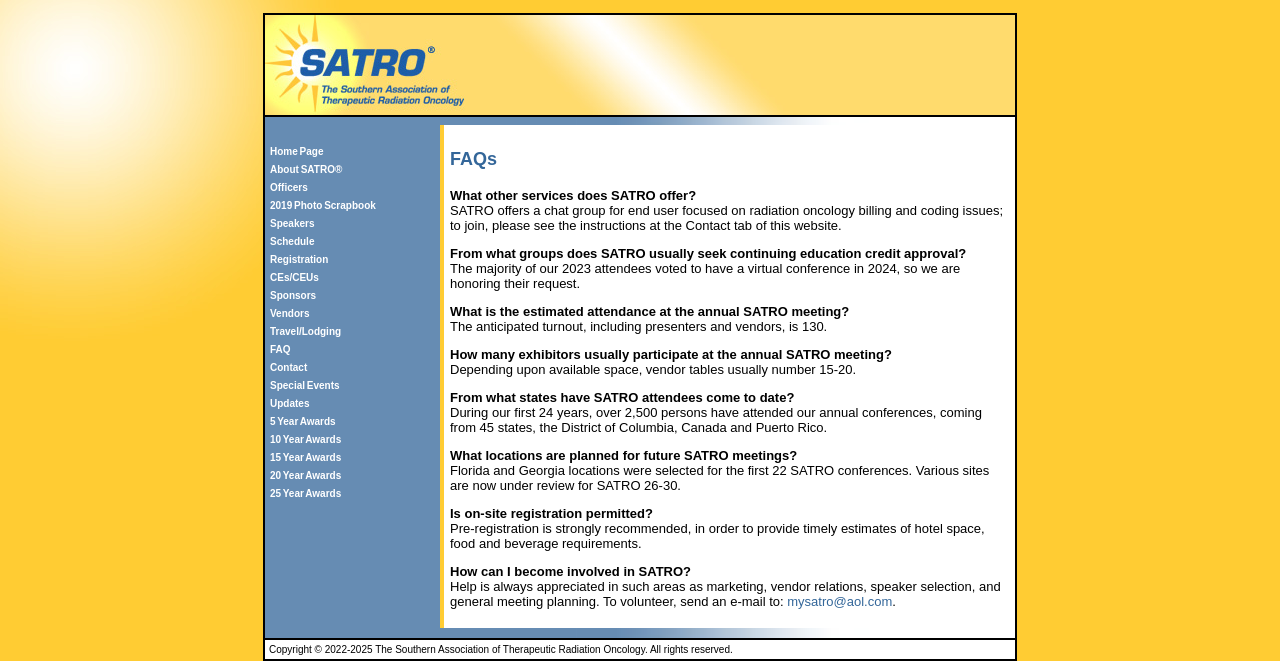What is the estimated attendance at the annual SATRO meeting?
From the image, respond using a single word or phrase.

130